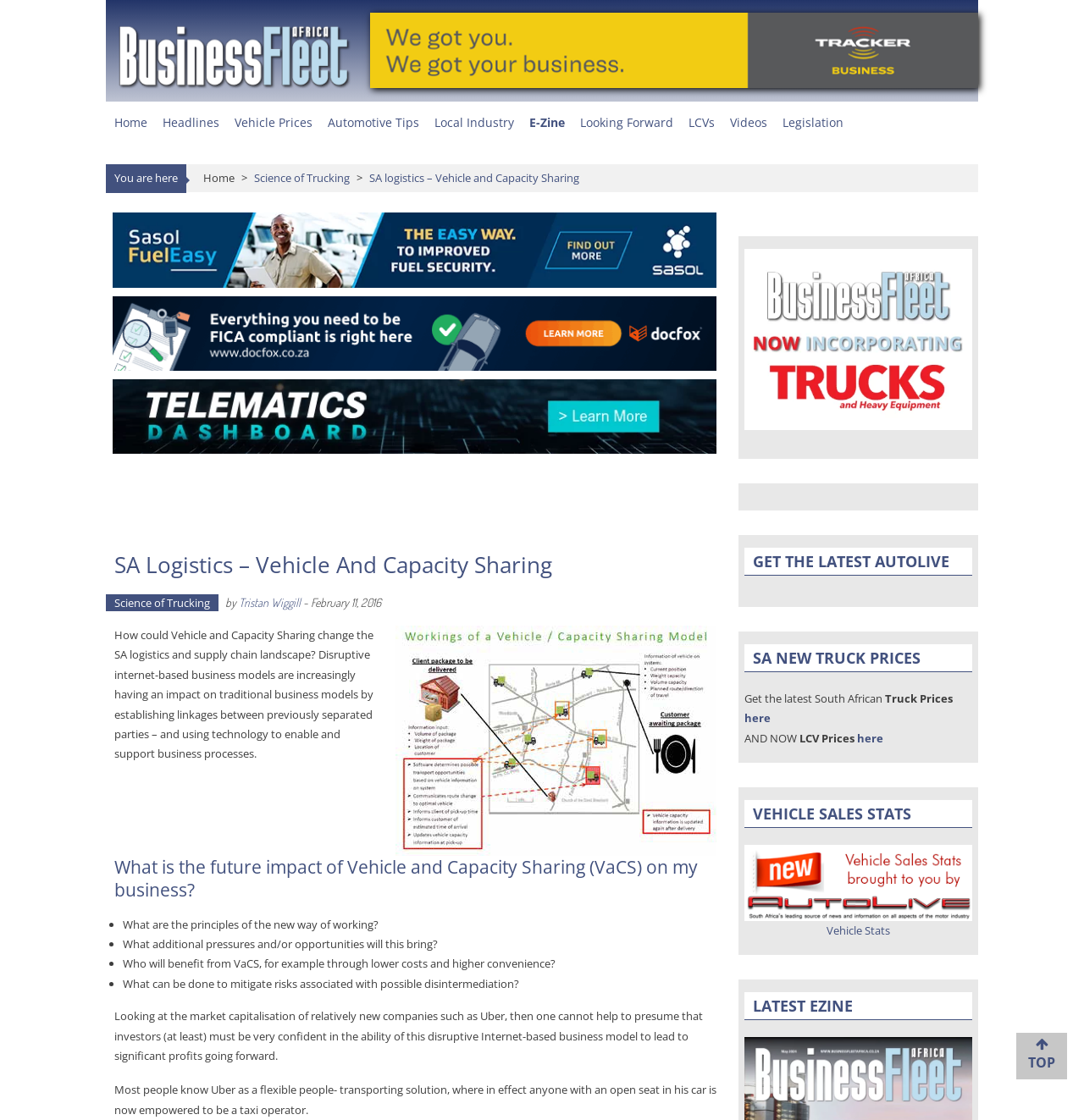Give a succinct answer to this question in a single word or phrase: 
What is the name of the section that contains the latest truck prices?

SA NEW TRUCK PRICES